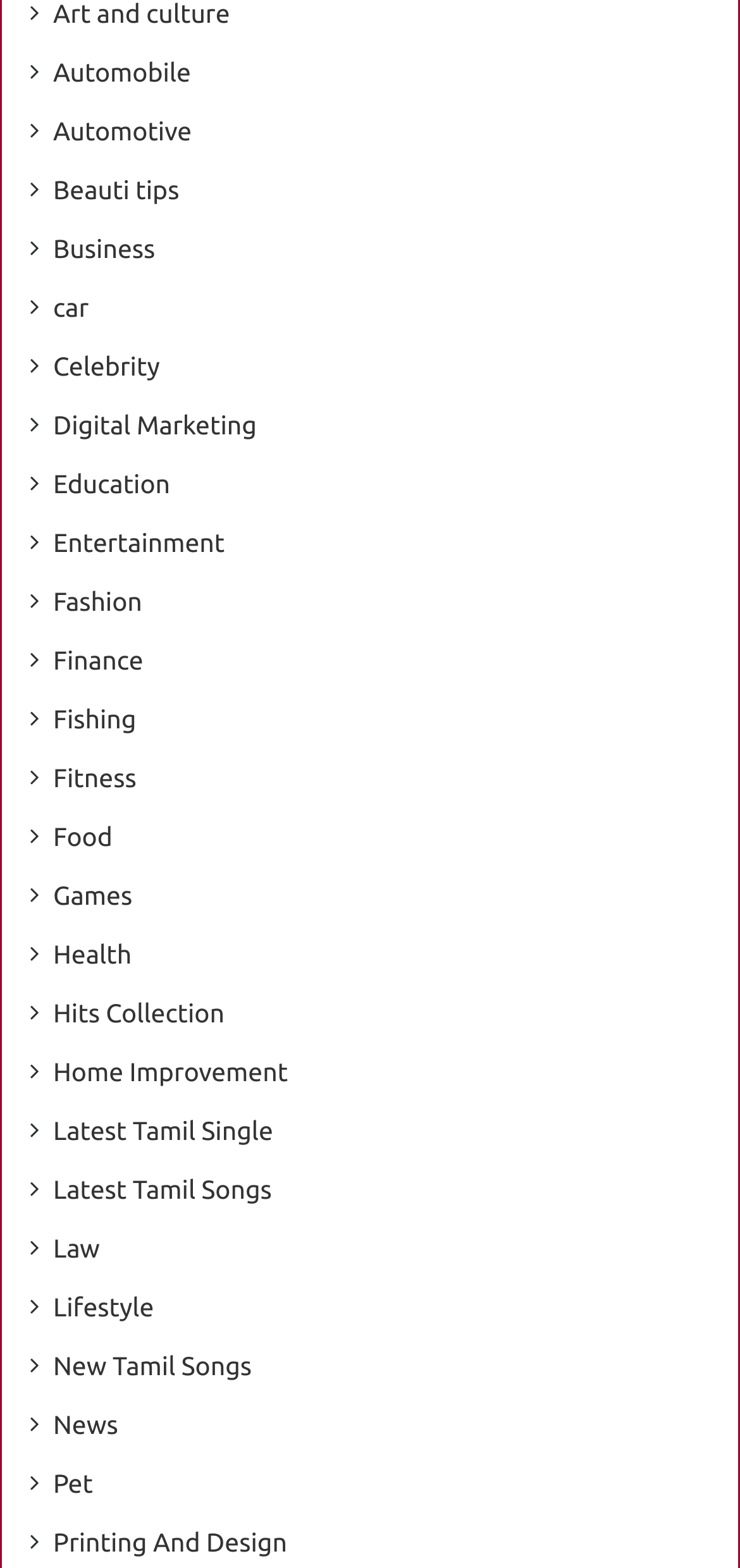What is the category that comes before Latest Tamil Songs?
Answer the question with a single word or phrase derived from the image.

Home Improvement